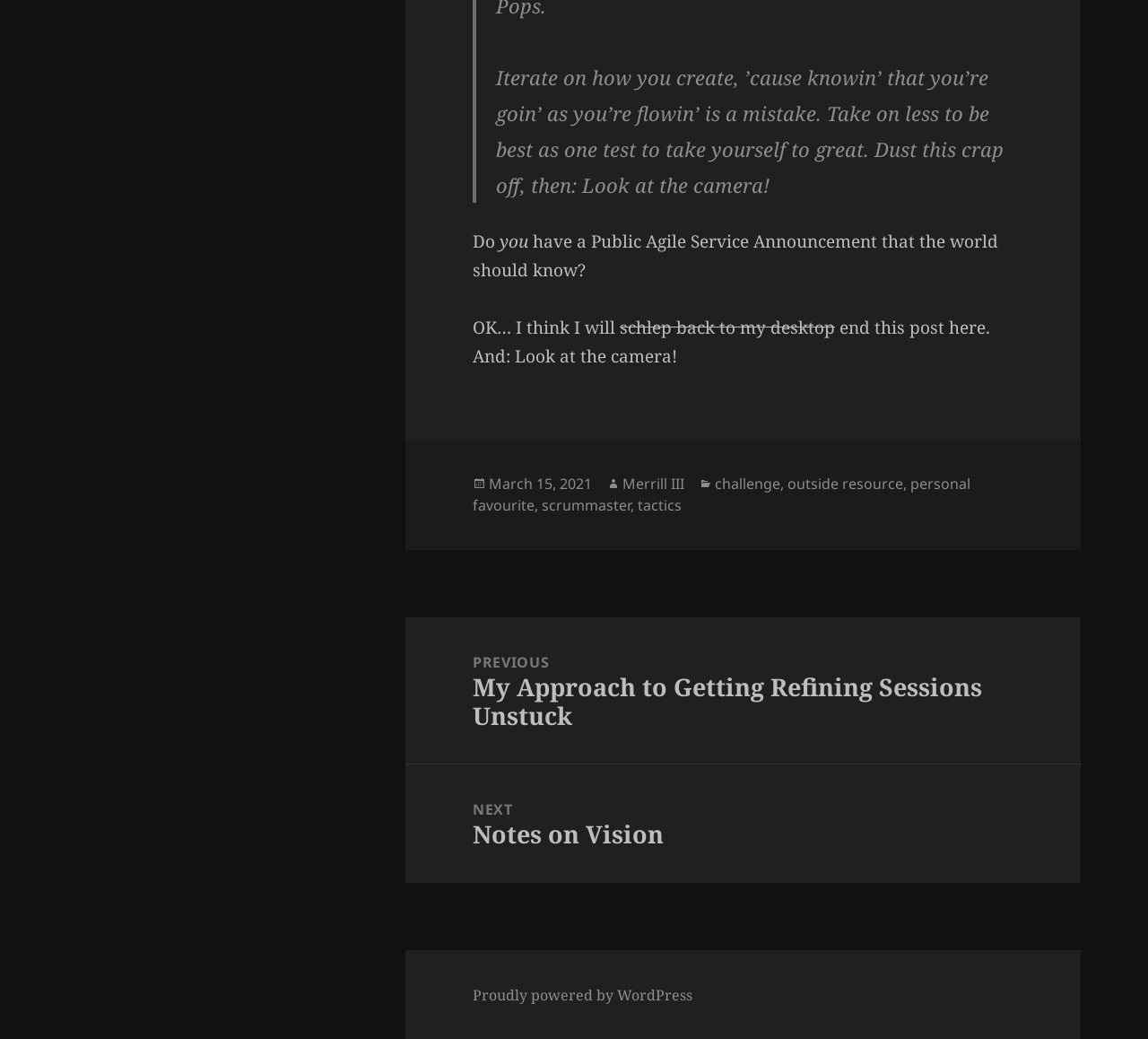Please provide a one-word or short phrase answer to the question:
Who is the author of the post?

Merrill III